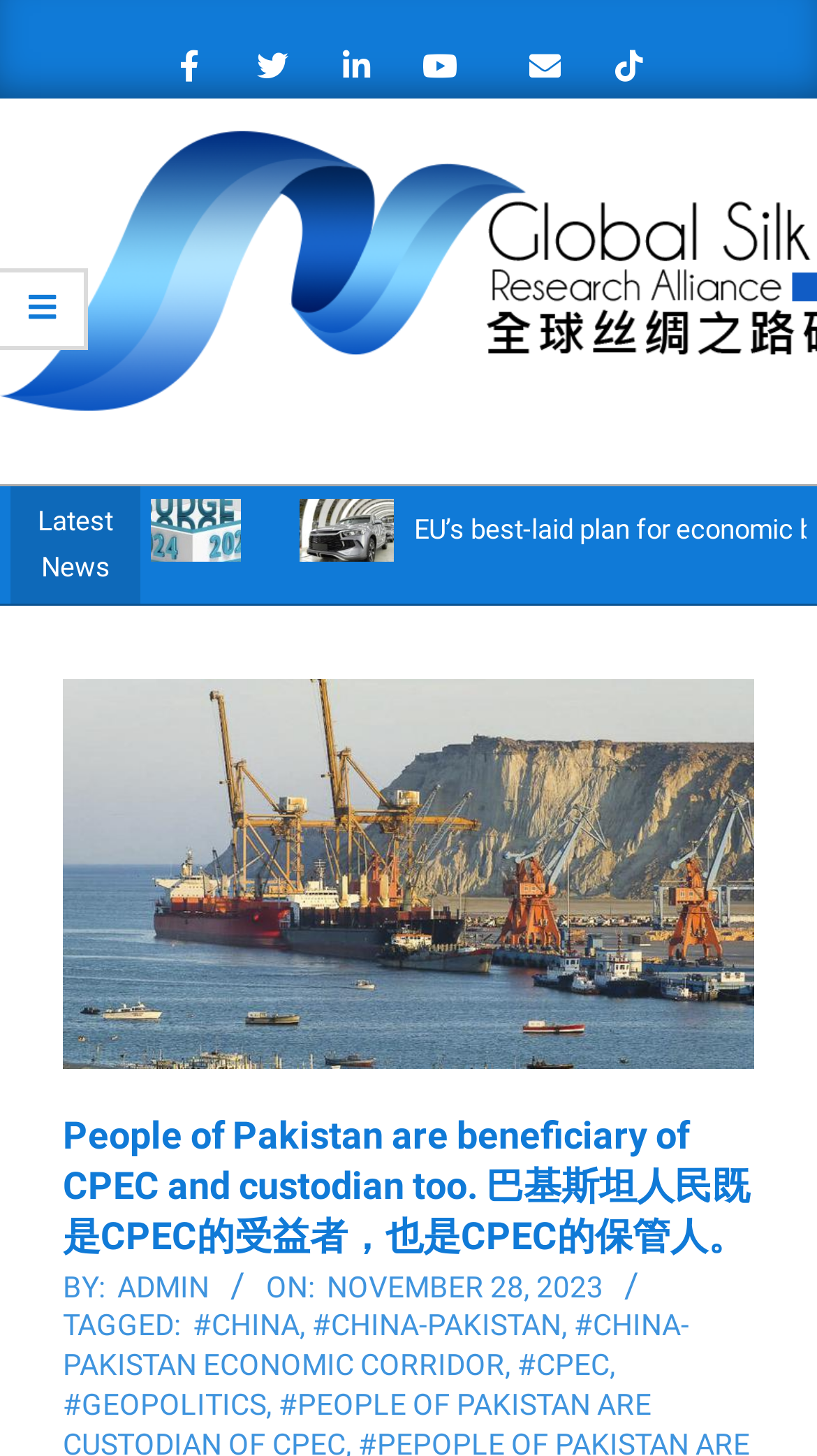What is the language of the article's title?
Please answer the question with a detailed response using the information from the screenshot.

I inferred this answer by looking at the title 'People of Pakistan are beneficiary of CPEC and custodian too. 巴基斯坦人民既是CPEC的受益者，也是CPEC的保管人。' which contains both English and Chinese characters.